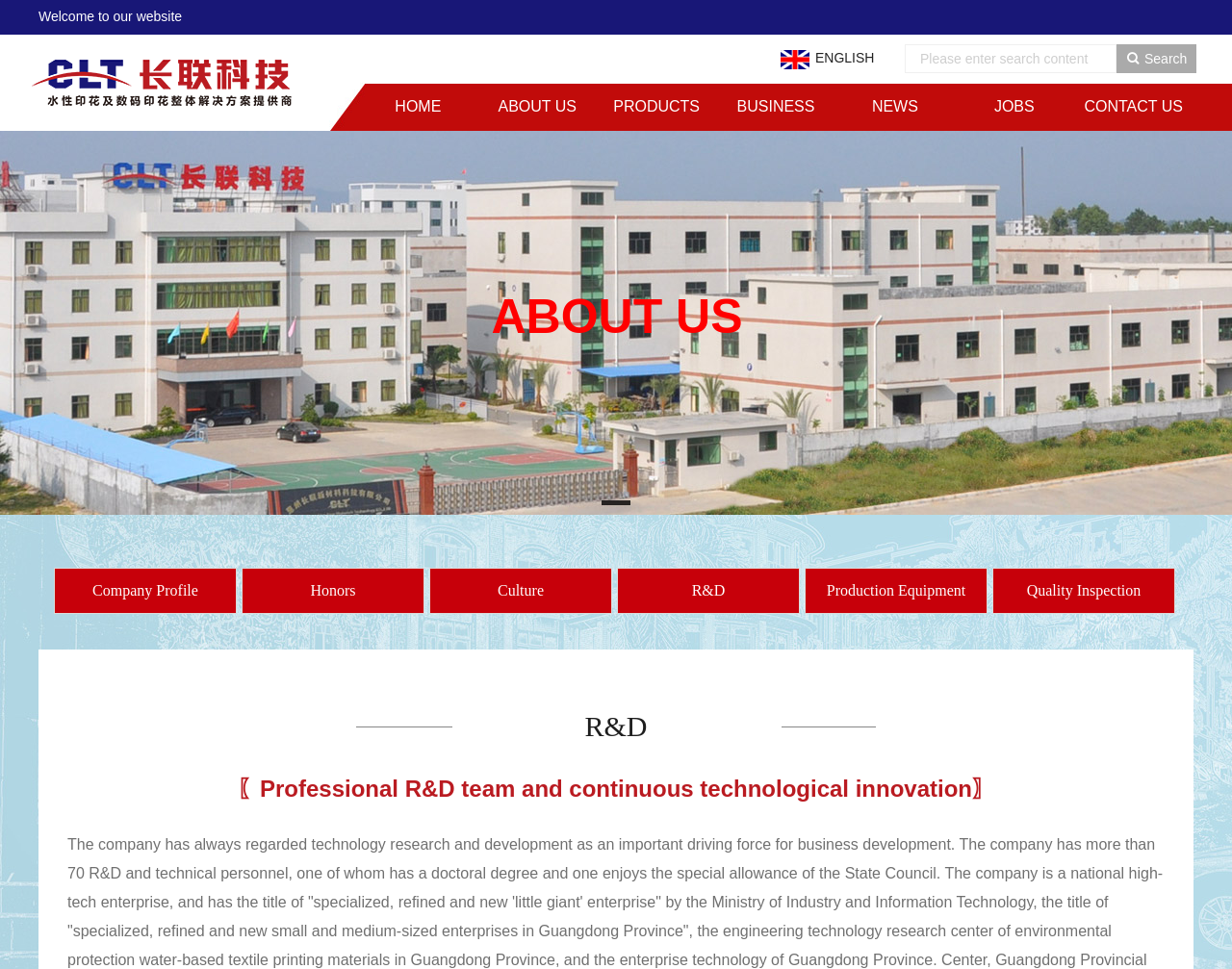Give the bounding box coordinates for the element described as: "name="search_keyword" placeholder="Please enter search content"".

[0.734, 0.046, 0.906, 0.075]